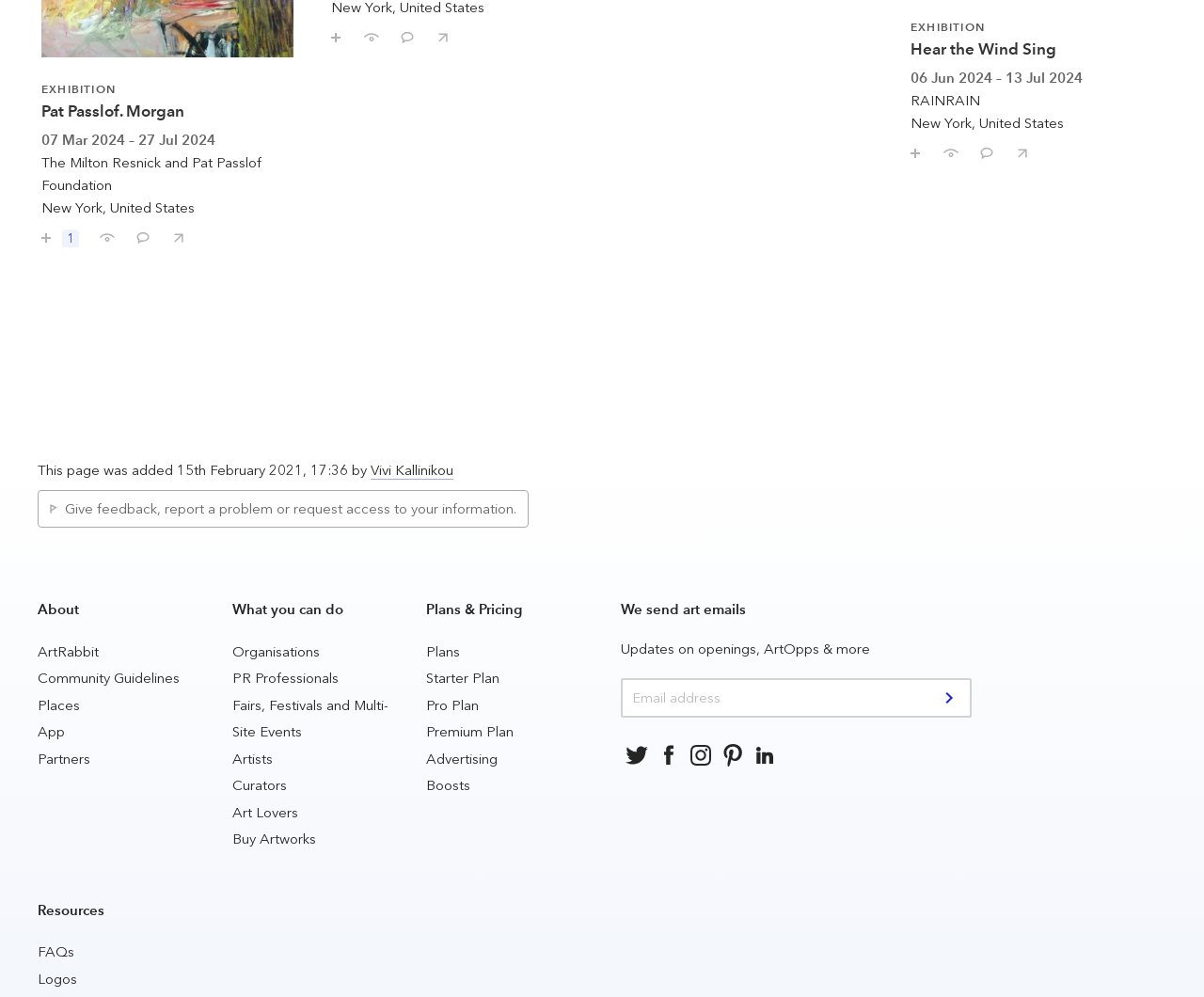Find the bounding box coordinates for the UI element whose description is: "Buy Artworks". The coordinates should be four float numbers between 0 and 1, in the format [left, top, right, bottom].

[0.193, 0.833, 0.262, 0.85]